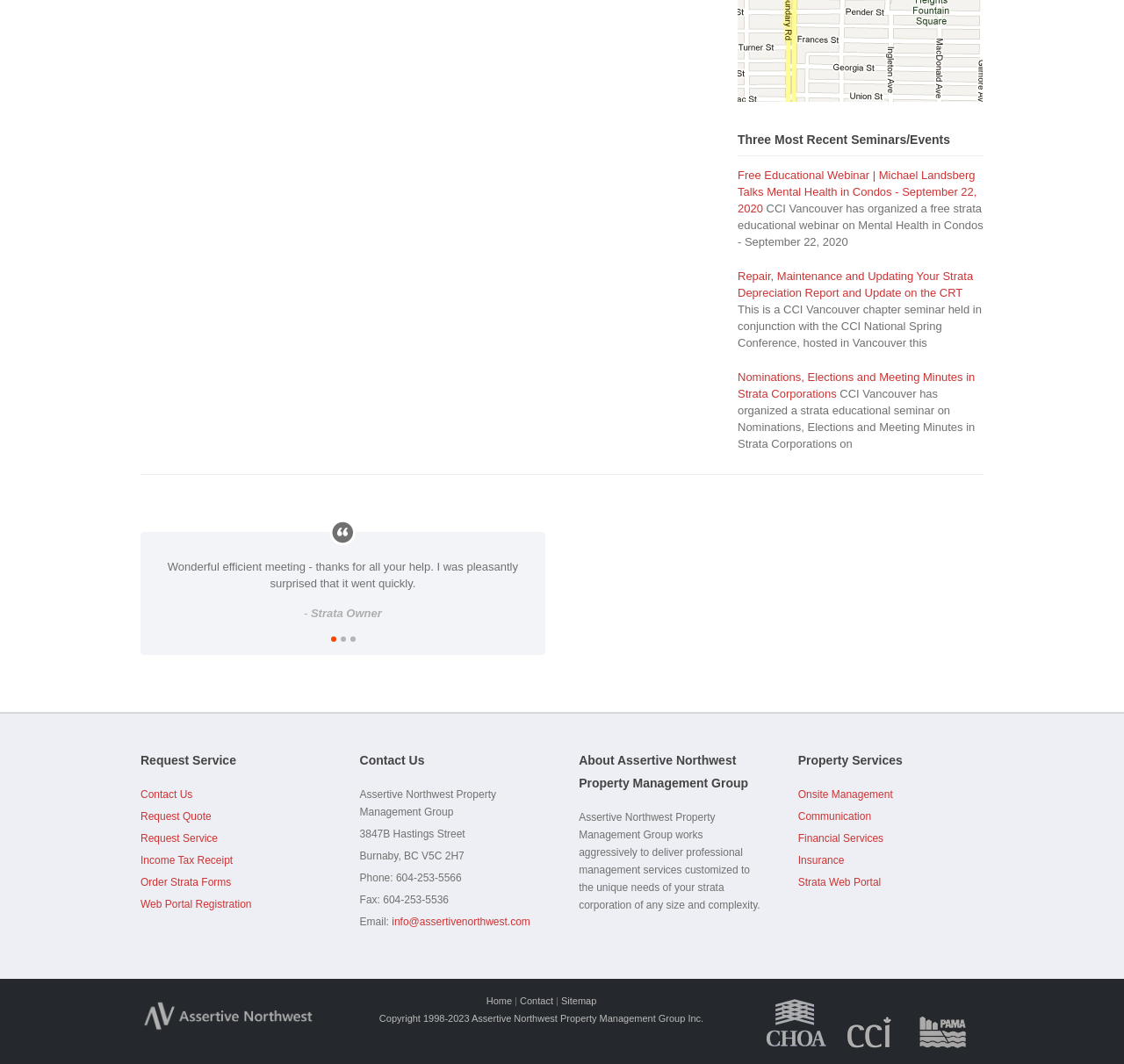Please specify the bounding box coordinates of the clickable section necessary to execute the following command: "Learn more about Property Services".

[0.71, 0.704, 0.875, 0.725]